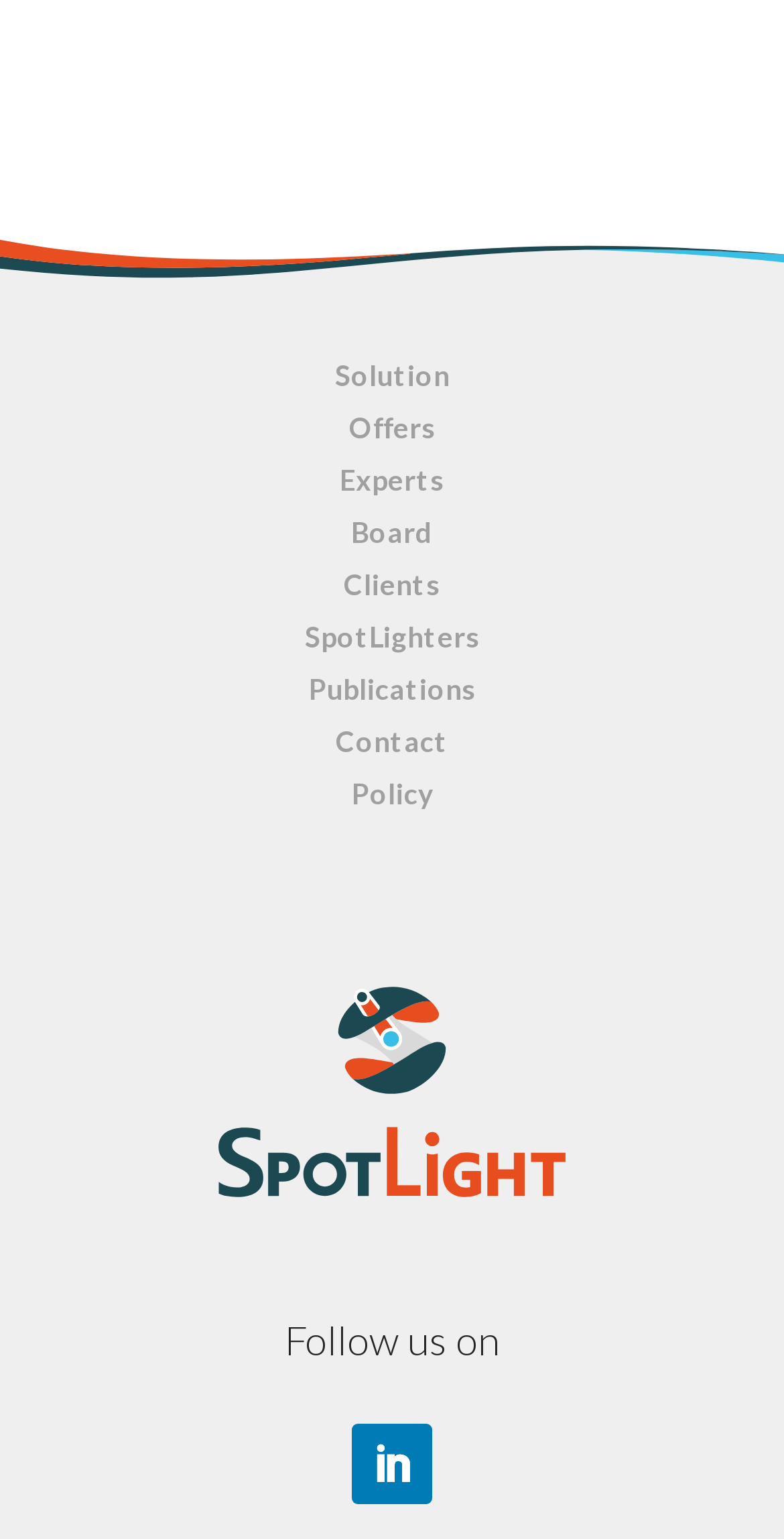Identify the bounding box of the UI element described as follows: "Clients". Provide the coordinates as four float numbers in the range of 0 to 1 [left, top, right, bottom].

[0.438, 0.369, 0.562, 0.391]